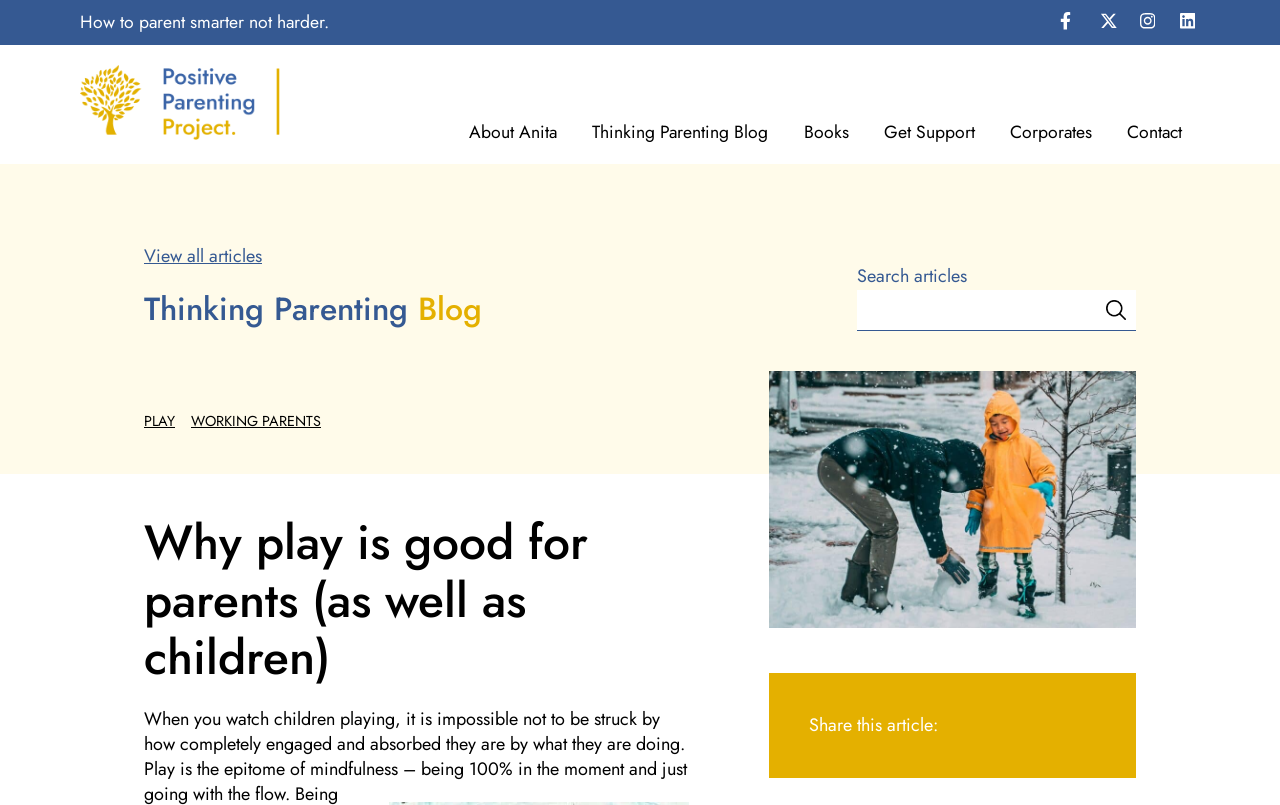Identify and extract the heading text of the webpage.

Why play is good for parents (as well as children)